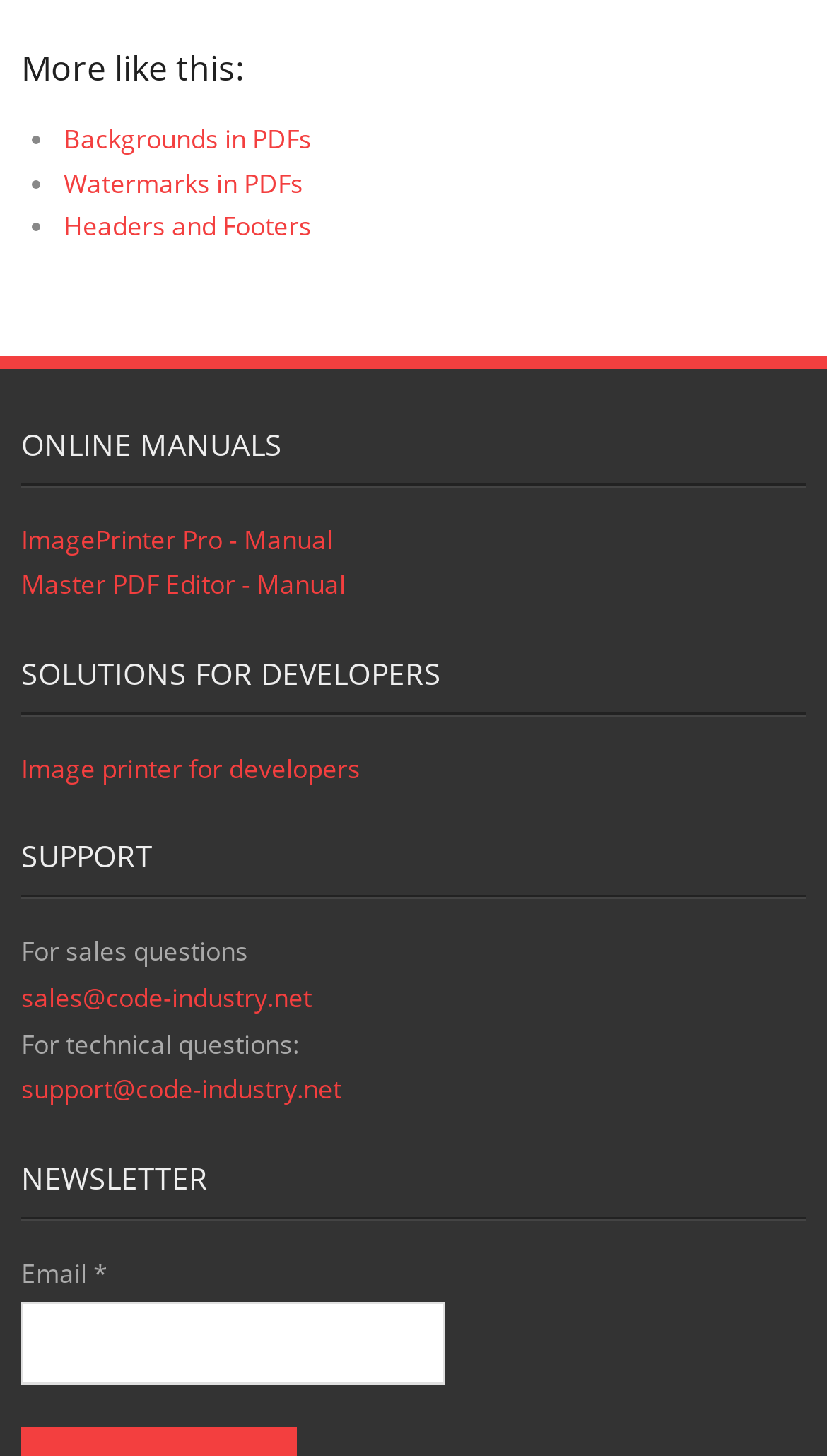What is the purpose of the textbox in the 'NEWSLETTER' section?
Use the image to give a comprehensive and detailed response to the question.

The purpose of the textbox in the 'NEWSLETTER' section is to input an email address, as indicated by the StaticText element 'Email *' with bounding box coordinates [0.026, 0.862, 0.131, 0.887] and the textbox element with bounding box coordinates [0.026, 0.895, 0.538, 0.952].